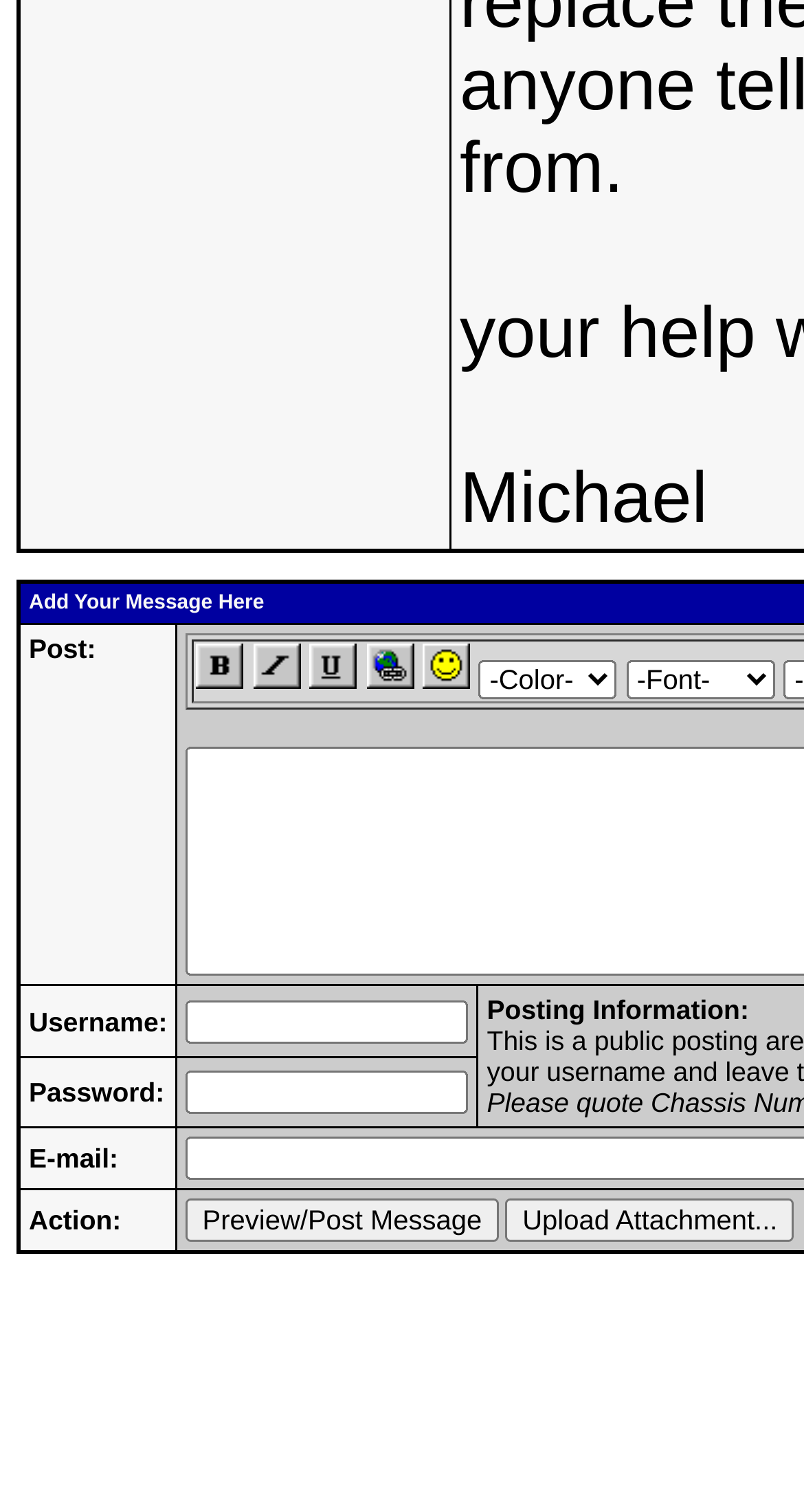What is the username of the current user?
Refer to the screenshot and deliver a thorough answer to the question presented.

The username of the current user is 'Michael' as indicated by the StaticText element with the text 'Michael' at the top of the webpage.